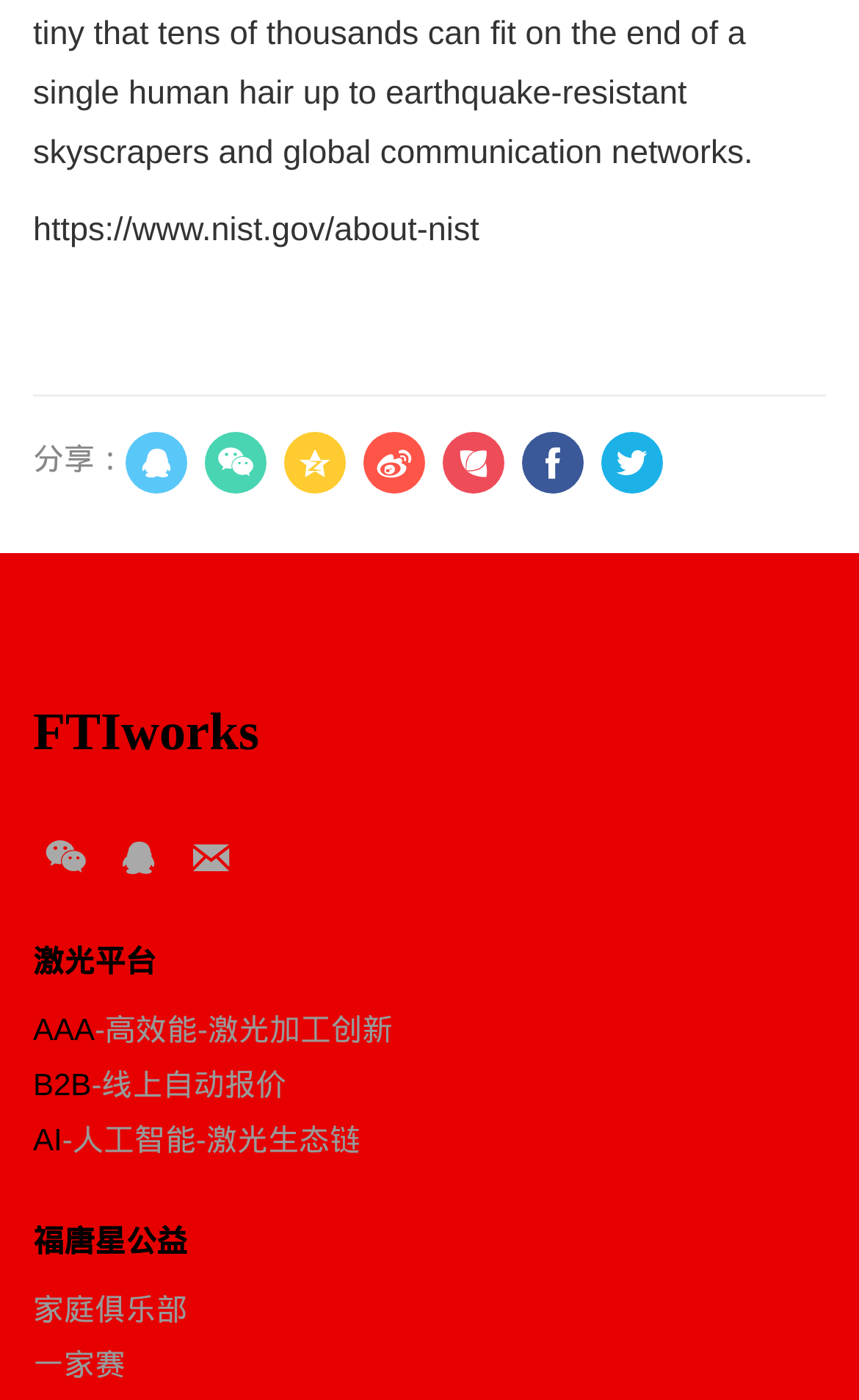Provide the bounding box coordinates of the HTML element this sentence describes: "parent_node: 分享： title="分享到twitter"".

[0.7, 0.308, 0.772, 0.352]